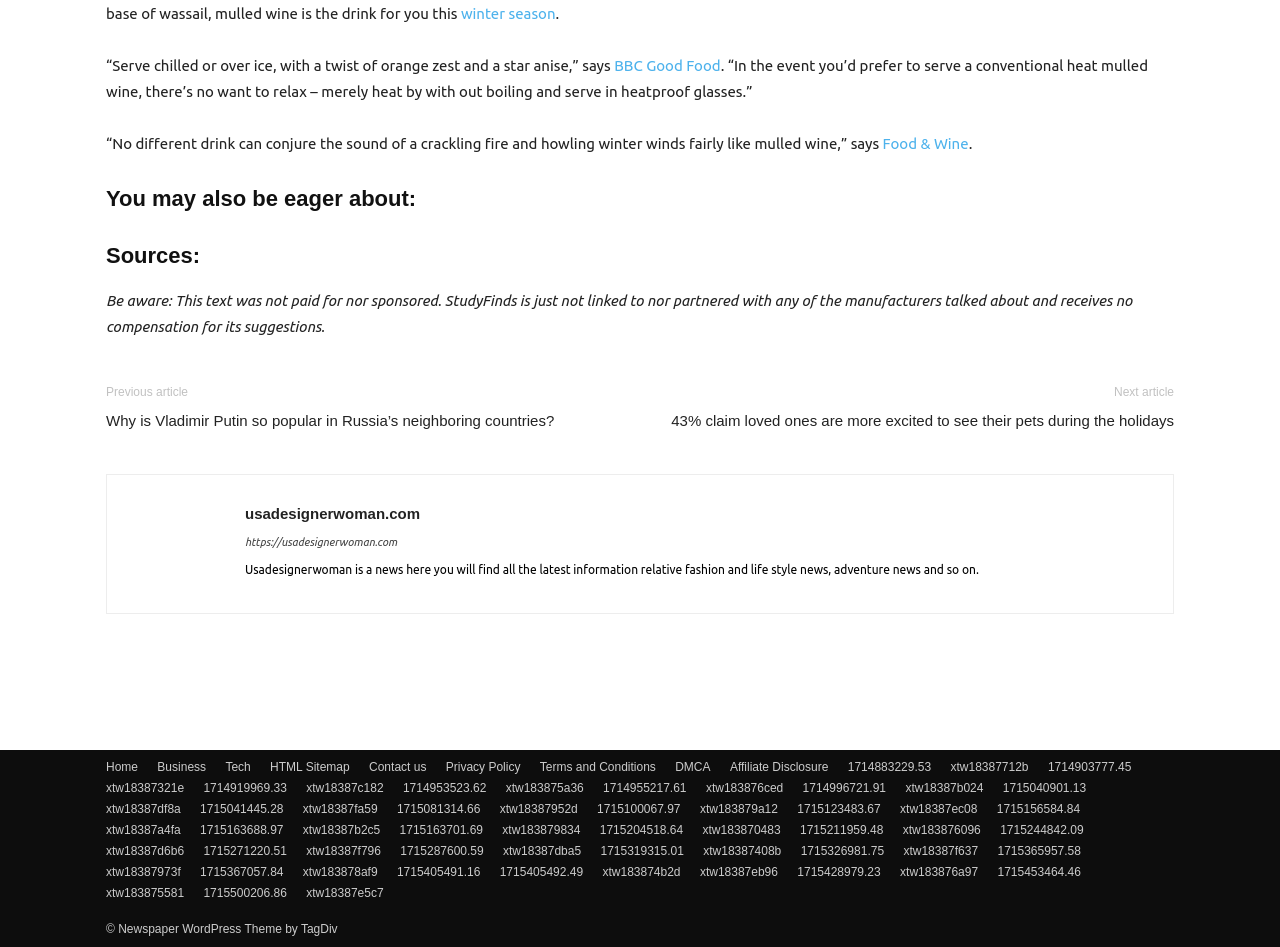How many links are there in the footer section?
Based on the screenshot, respond with a single word or phrase.

15